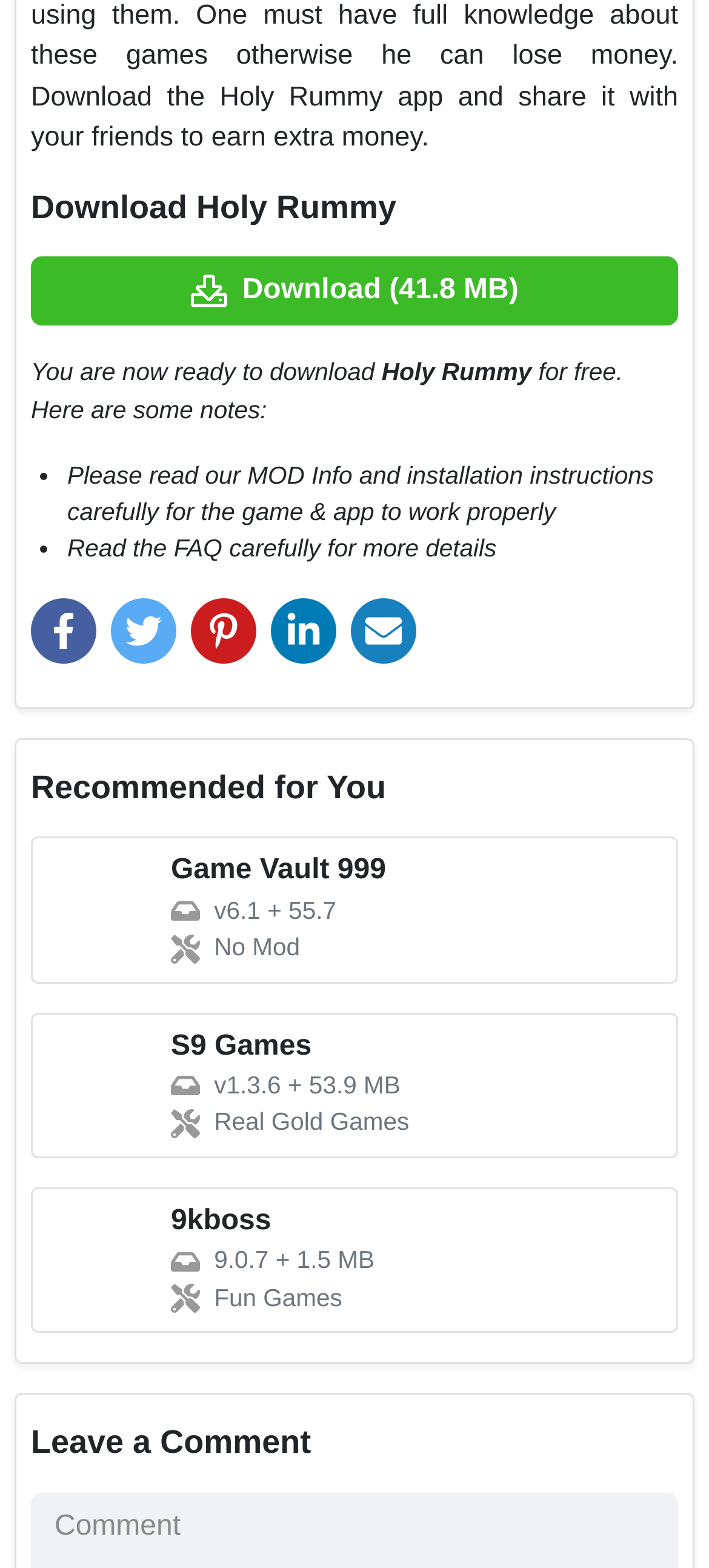What is the purpose of the webpage?
We need a detailed and meticulous answer to the question.

The webpage has a heading 'Download Holy Rummy' and links to download other games, which suggests that the purpose of the webpage is to allow users to download games.